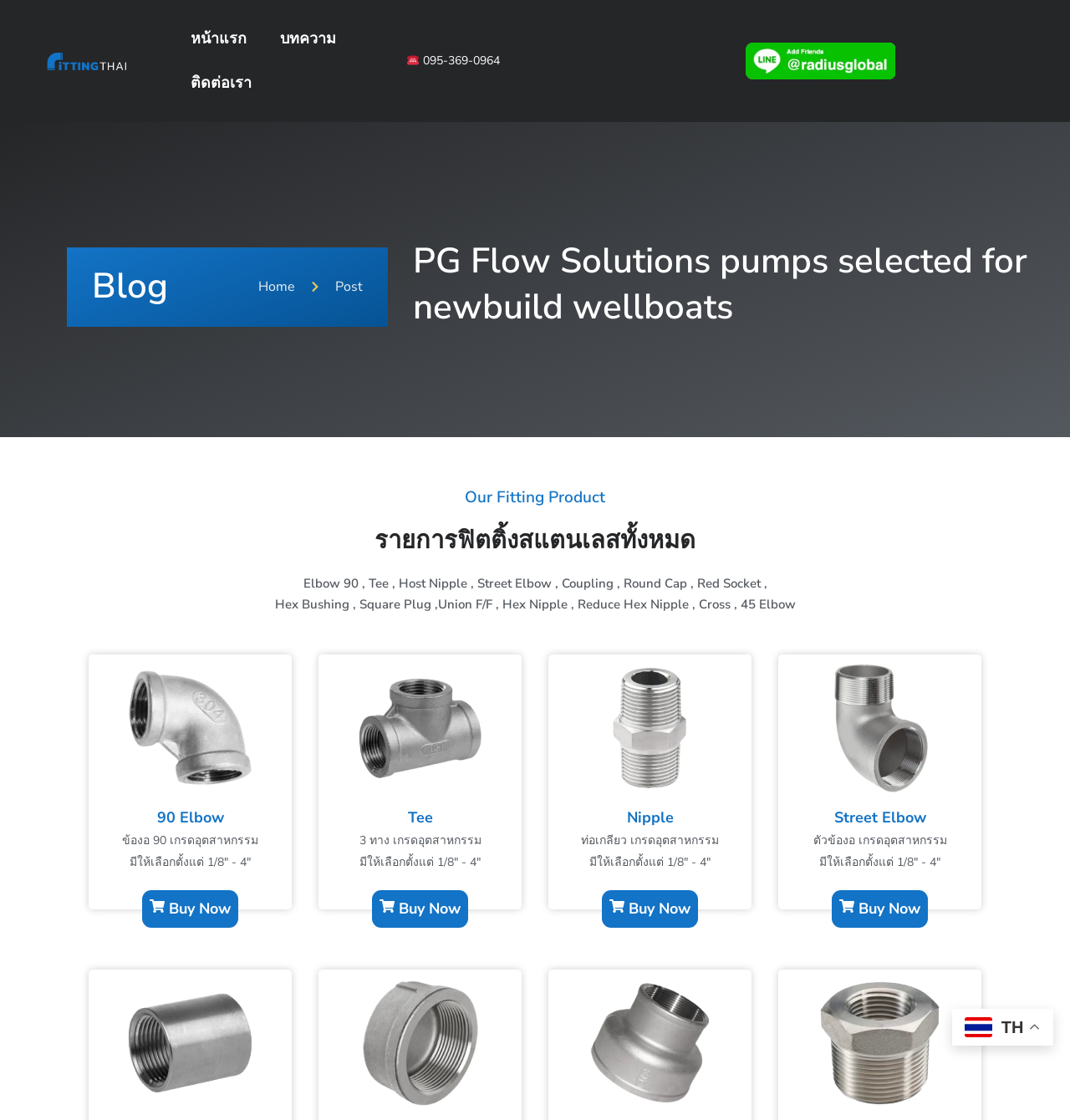What is the company logo?
Please look at the screenshot and answer in one word or a short phrase.

fitting thai fitting